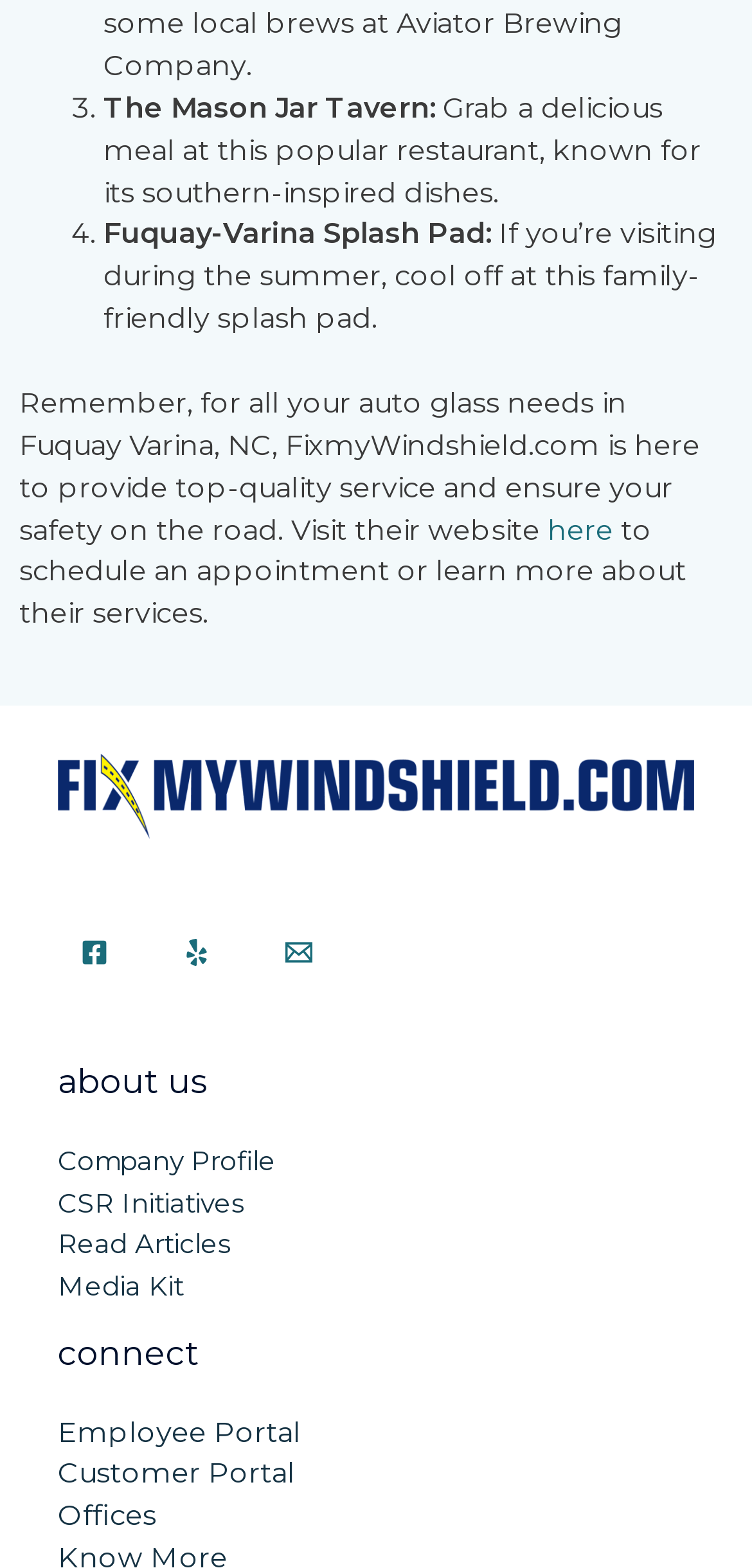Determine the bounding box for the UI element described here: "aria-label="Facebook"".

[0.077, 0.585, 0.174, 0.631]